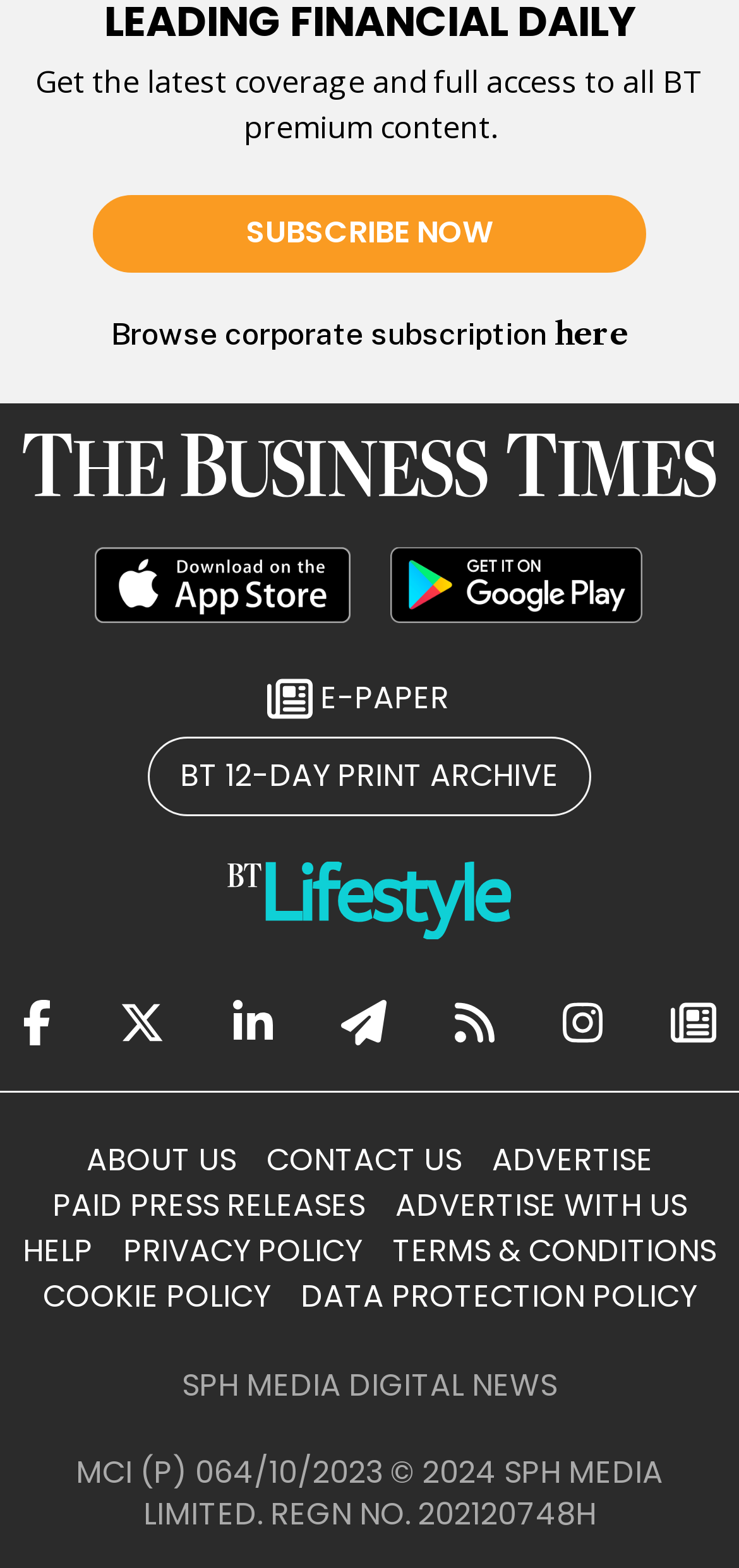Identify the bounding box of the UI element that matches this description: "BT 12-DAY PRINT ARCHIVE".

[0.244, 0.481, 0.756, 0.51]